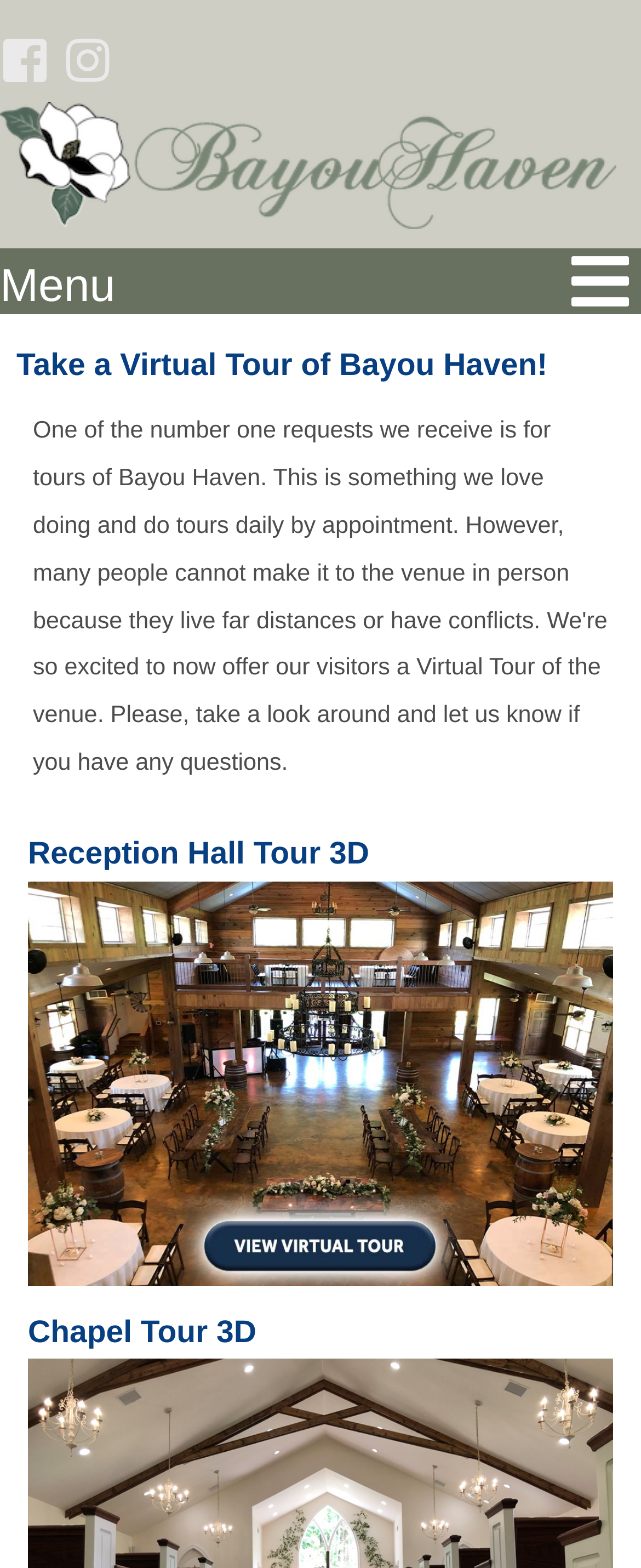Provide the bounding box for the UI element matching this description: "alt="Stacks Image 80285"".

[0.044, 0.562, 0.956, 0.82]